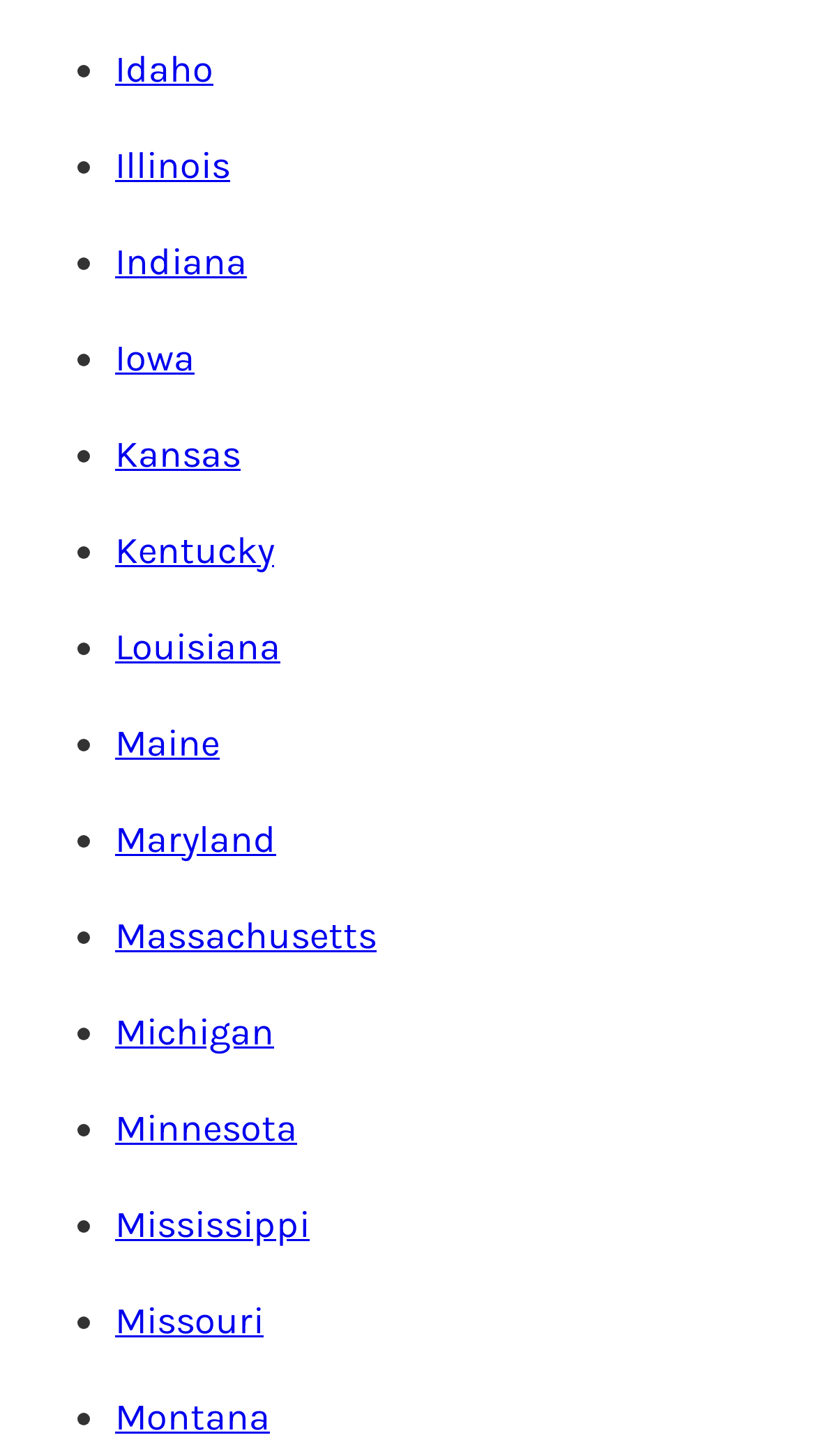Given the element description "Idaho", identify the bounding box of the corresponding UI element.

[0.141, 0.031, 0.262, 0.063]